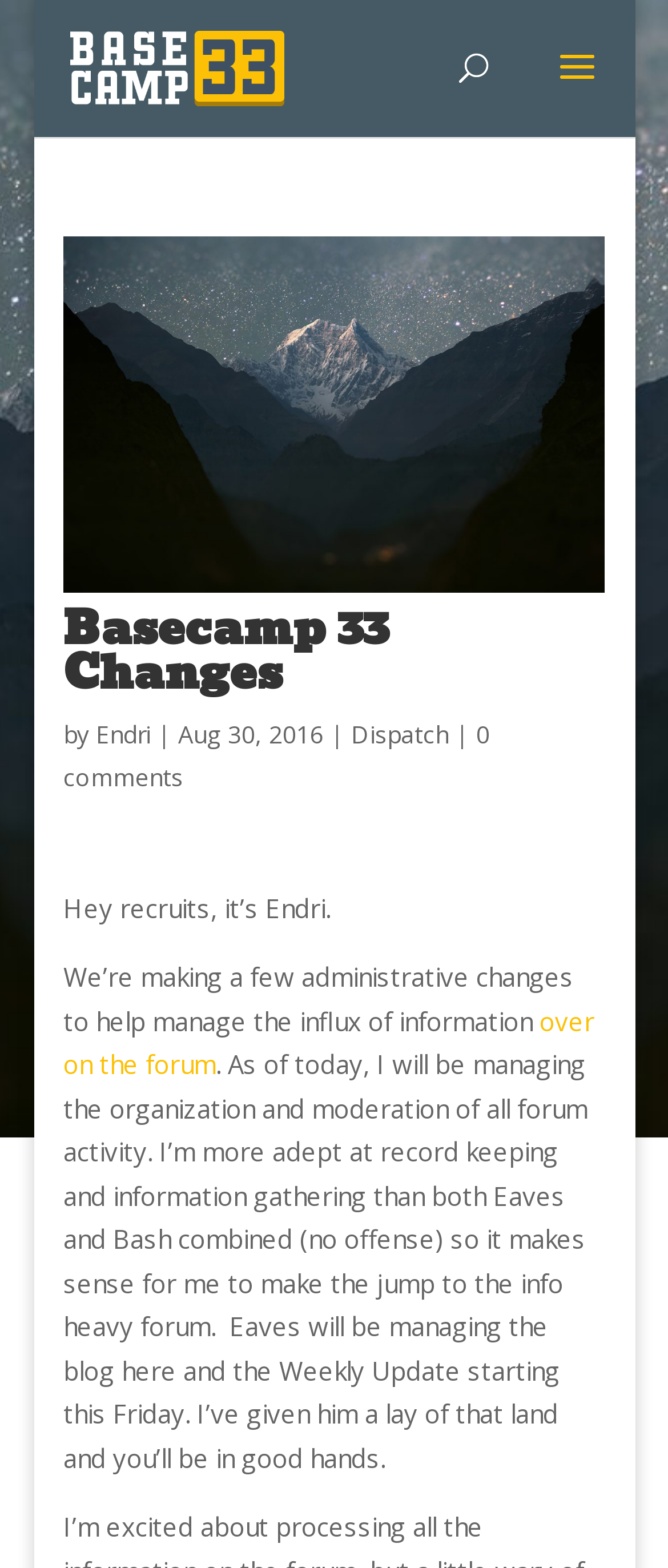Where is the forum activity taking place?
Utilize the information in the image to give a detailed answer to the question.

The webpage content mentions that the forum activity is taking place 'over on the forum', which is a separate platform or section where the forum activity is happening.